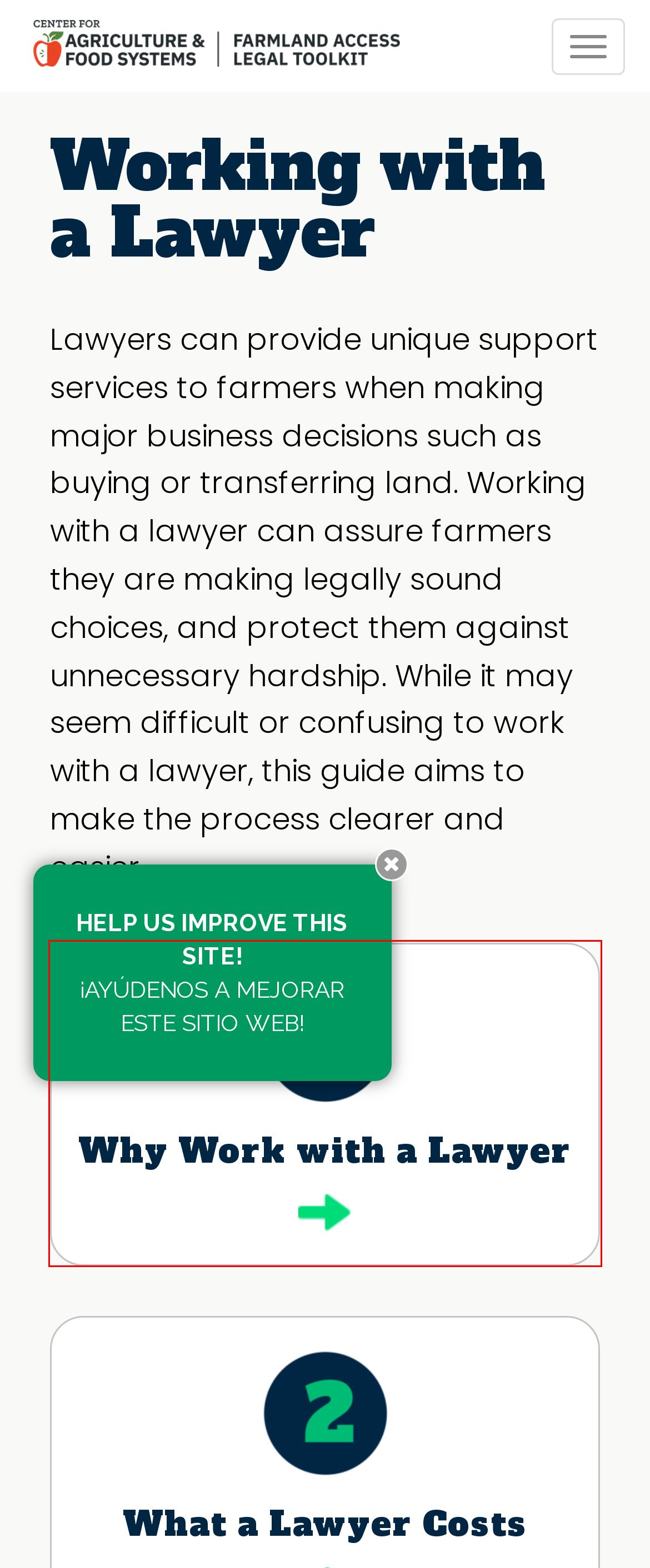Given a screenshot of a webpage with a red bounding box, please pick the webpage description that best fits the new webpage after clicking the element inside the bounding box. Here are the candidates:
A. Why Work with a Lawyer - Farmland Access Legal Toolkit
B. HOME - Farmland Access Legal Toolkit
C. Get the Most out of Working with a Lawyer - Farmland Access Legal Toolkit
D. What to Expect from a Lawyer - Farmland Access Legal Toolkit
E. What to Look for in a Lawyer - Farmland Access Legal Toolkit
F. Concerns about Working with Lawyers - Farmland Access Legal Toolkit
G. What a Lawyer Costs - Farmland Access Legal Toolkit
H. What to Ask before Choosing a Lawyer - Farmland Access Legal Toolkit

A